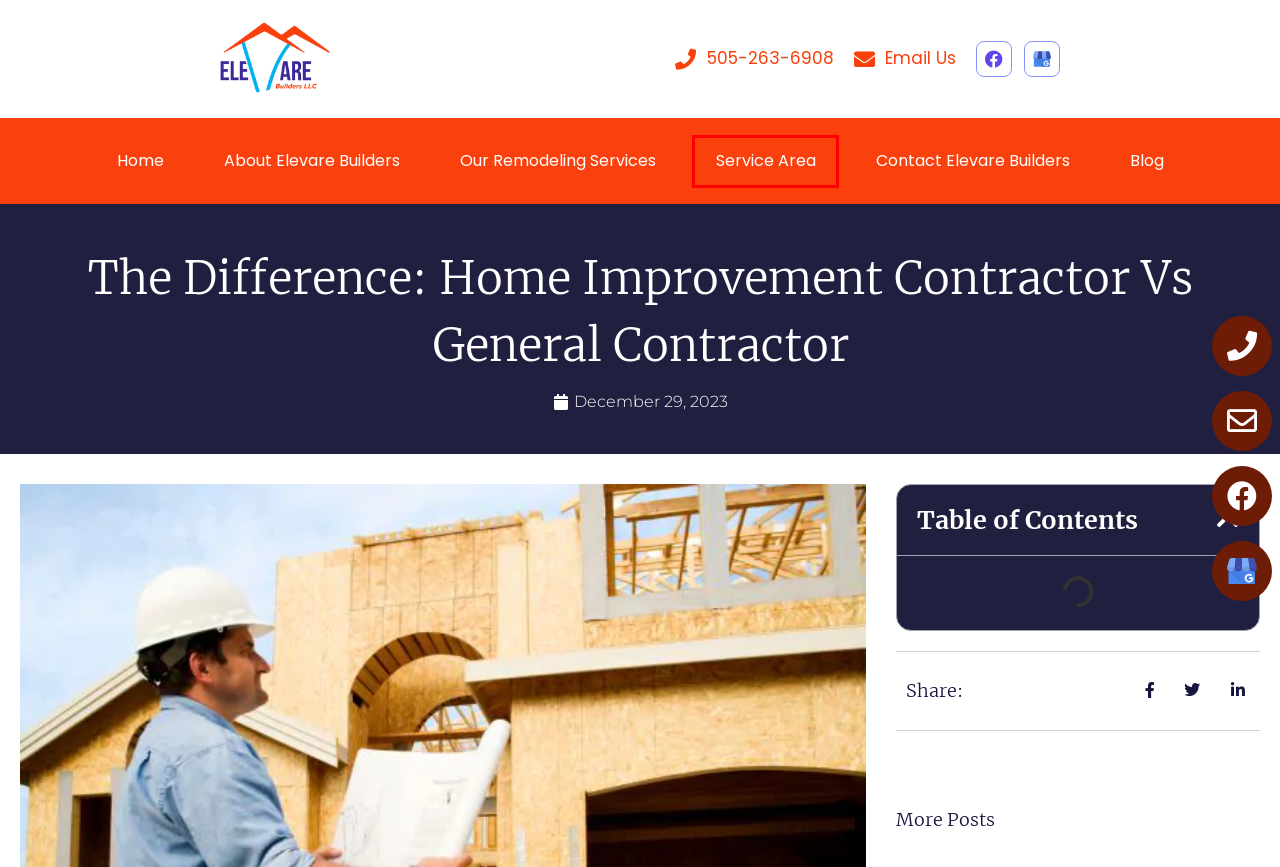You are looking at a webpage screenshot with a red bounding box around an element. Pick the description that best matches the new webpage after interacting with the element in the red bounding box. The possible descriptions are:
A. Remodel and Renovation Contractor Serving New Mexico
B. Contact Elevare Builders for Your Home Remodeling Project
C. How to Create a Functional and Stylish Kitchen Layout
D. Whole Home Remodel | Home Renovation Contractor Near Me
E. About Elevare Builders - Home, Kitchen & Bathroom Renovation
F. Blog | Elevare Builders Remodeling Tips and Ideas
G. Remodel Contractor NM | Elevera Builders Remodeling Services
H. Home Remodeling | Kitchen & Bathroom Renovation Albuquerque

A